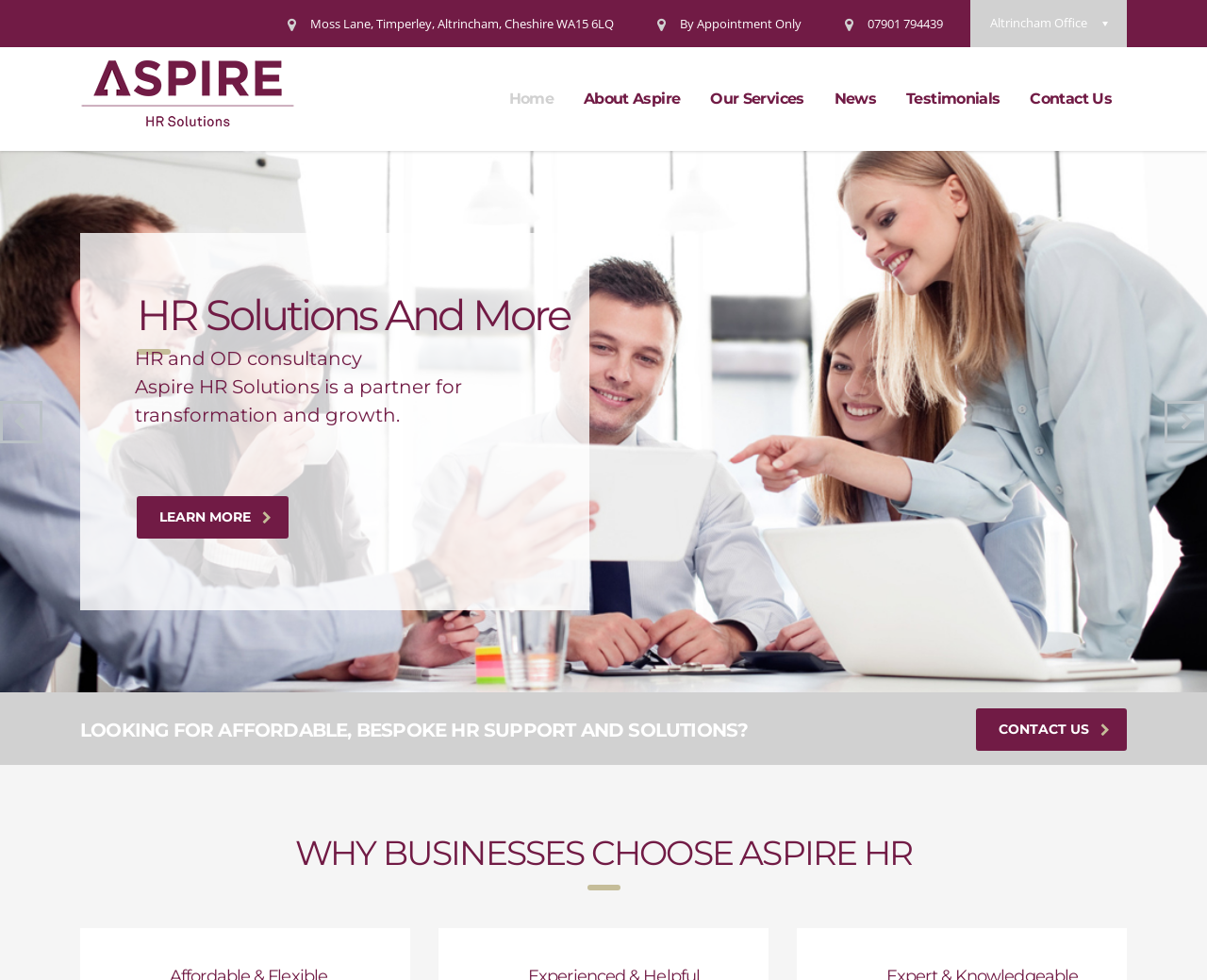Create an elaborate caption that covers all aspects of the webpage.

The webpage is about Aspire HR Solutions, a company that provides HR and OD consultancy services. At the top right corner, there is an office address listed, which includes Altrincham Office, Moss Lane, Timperley, Altrincham, Cheshire WA15 6LQ, and a note that it is by appointment only. The office phone number, 07901 794439, is also displayed nearby.

On the top left, there is a logo of Aspire HR Solutions, which is also a link to the company's homepage. Below the logo, there is a navigation menu with links to different sections of the website, including Home, About Aspire, Our Services, News, Testimonials, and Contact Us.

In the main content area, there is a brief introduction to the company, stating that Aspire HR Solutions is a partner for transformation and growth. Below this introduction, there is a call-to-action button that says "LEARN MORE" with an arrow icon.

Further down, there is a heading that asks if the user is looking for affordable, bespoke HR support and solutions. Below this heading, there is another call-to-action button that says "CONTACT US" with an arrow icon, located at the bottom right corner of the page.

Finally, there is a heading that highlights why businesses choose Aspire HR, located at the bottom left corner of the page.